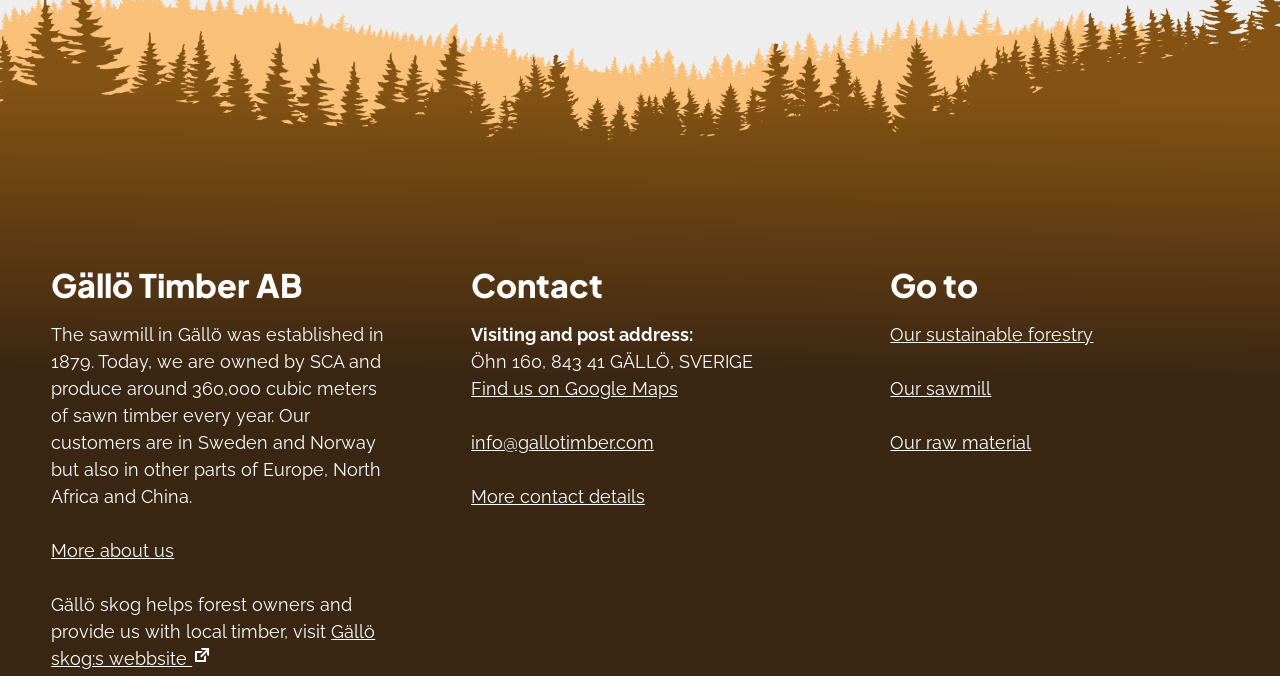Pinpoint the bounding box coordinates of the element you need to click to execute the following instruction: "Find the location on Google Maps". The bounding box should be represented by four float numbers between 0 and 1, in the format [left, top, right, bottom].

[0.368, 0.559, 0.53, 0.59]